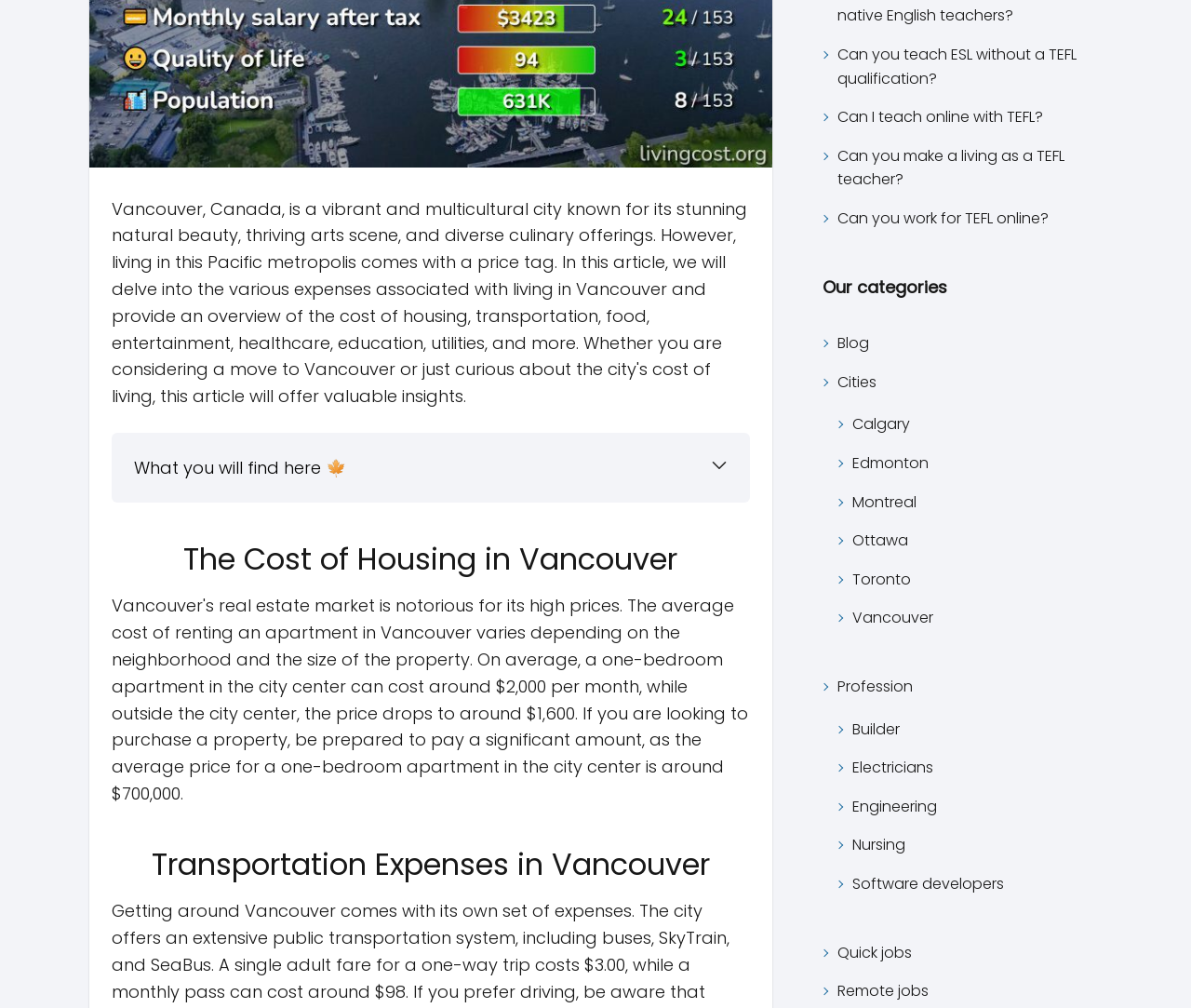Locate the bounding box of the UI element described by: "Profession" in the given webpage screenshot.

[0.703, 0.669, 0.766, 0.693]